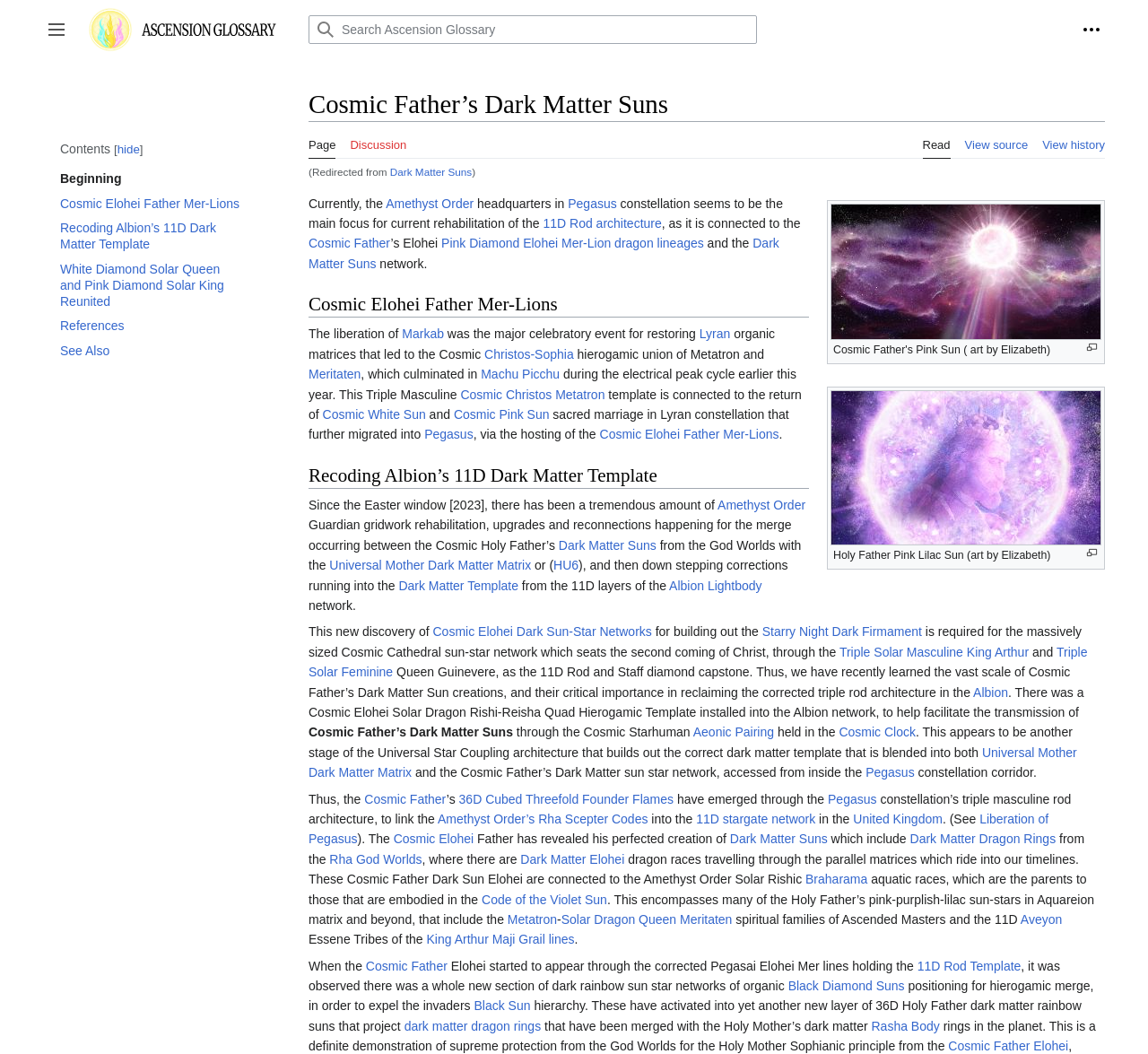Please identify the bounding box coordinates of the area that needs to be clicked to fulfill the following instruction: "View Page."

[0.269, 0.116, 0.292, 0.151]